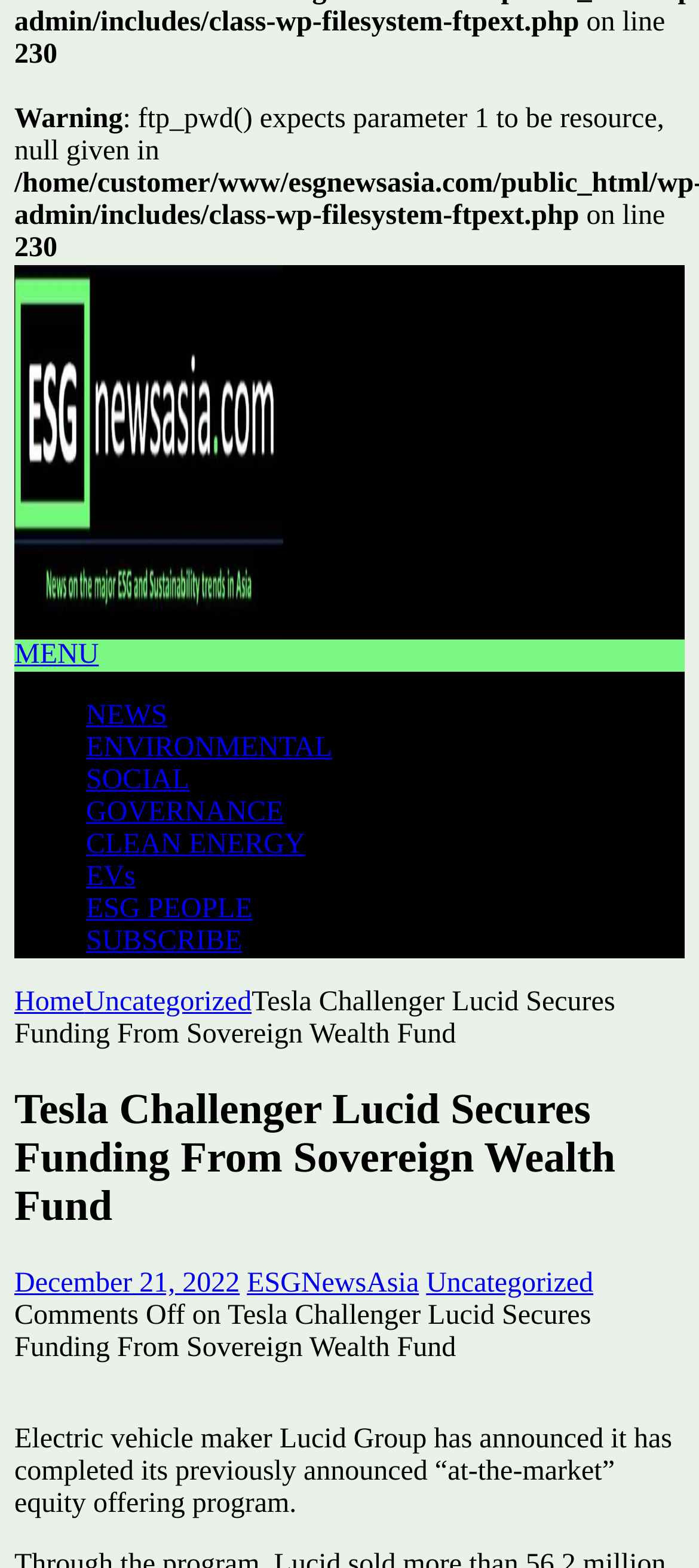Find the bounding box coordinates of the element's region that should be clicked in order to follow the given instruction: "Read about Tesla Challenger Lucid Secures Funding From Sovereign Wealth Fund". The coordinates should consist of four float numbers between 0 and 1, i.e., [left, top, right, bottom].

[0.021, 0.693, 0.979, 0.786]